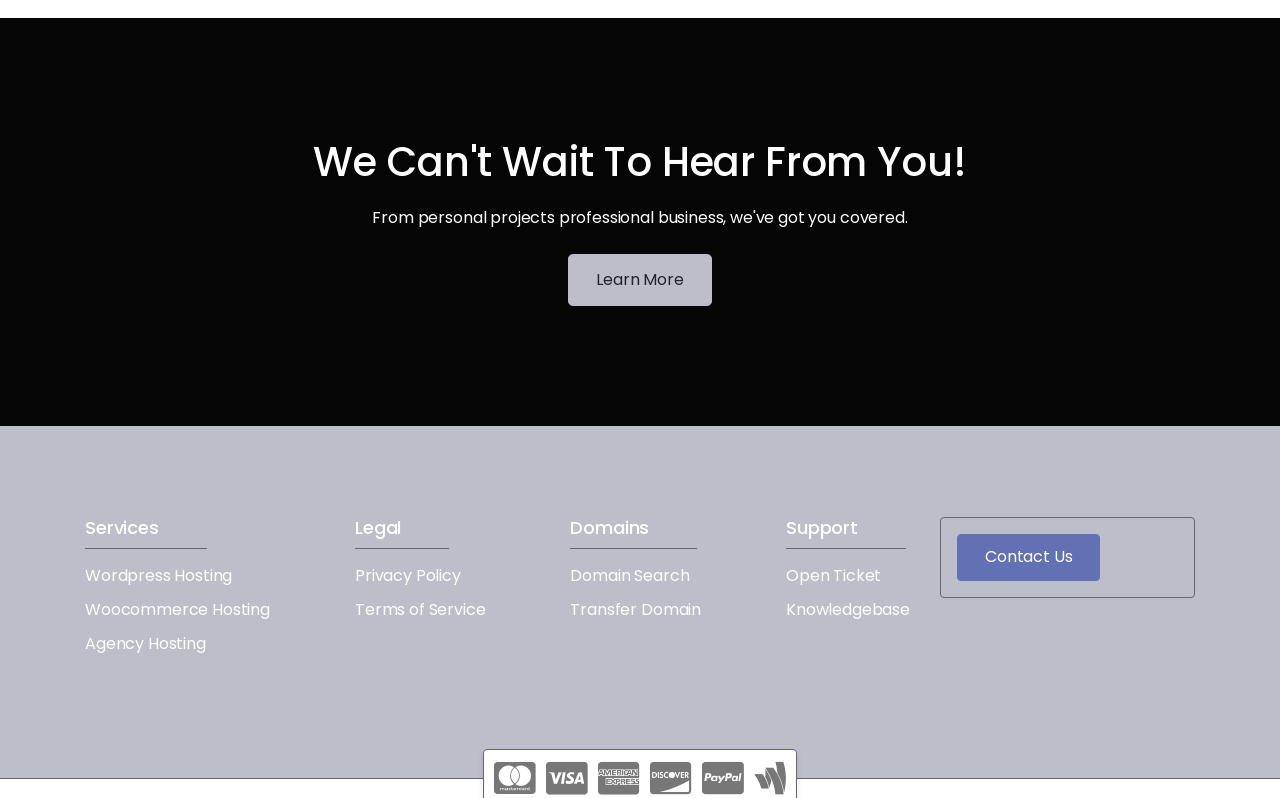Using the information in the image, could you please answer the following question in detail:
How many links are under Legal?

I counted the number of links under the 'Legal' heading, which are 'Privacy Policy' and 'Terms of Service', so there are 2 links.